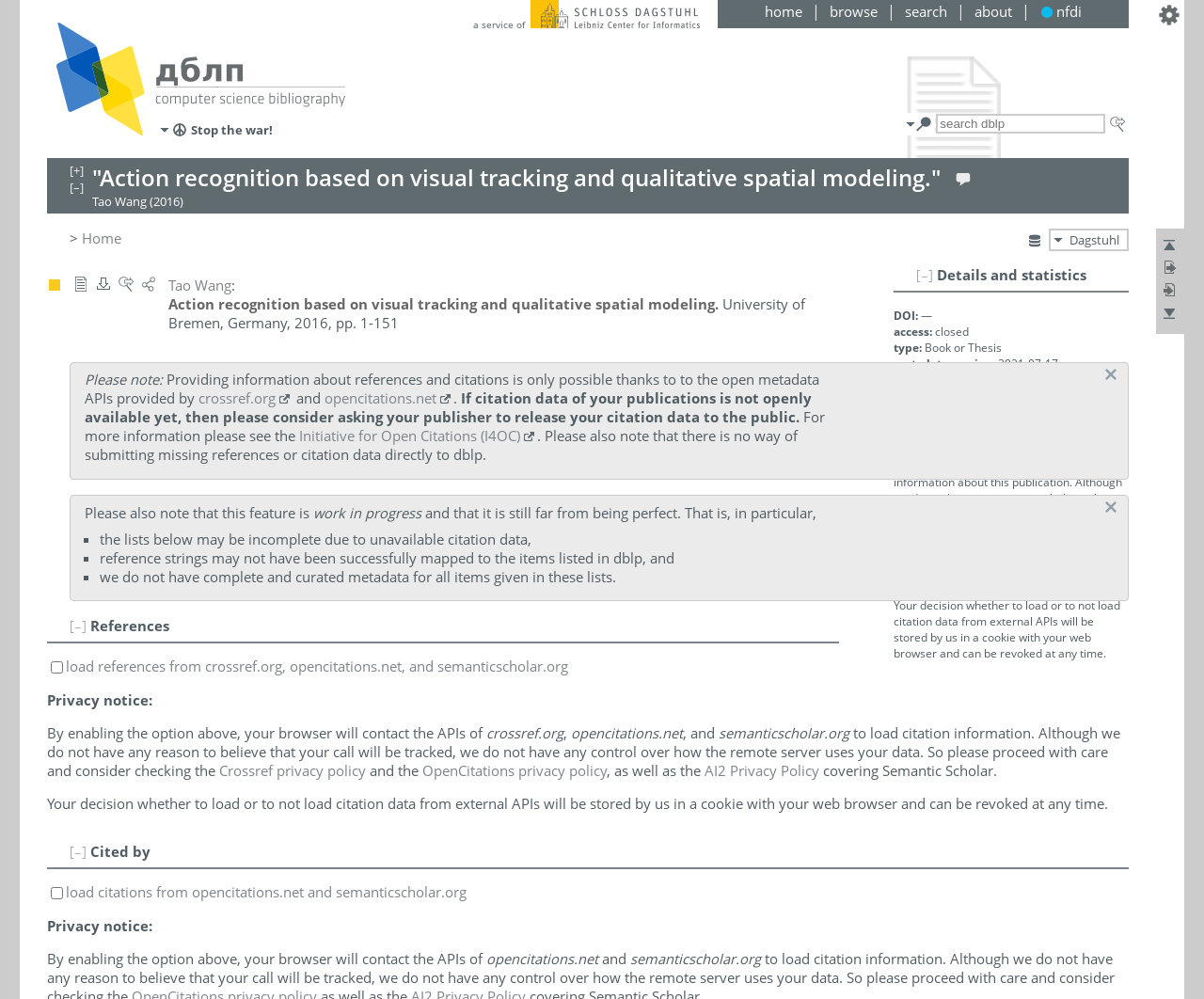Describe all the visual and textual components of the webpage comprehensively.

This webpage is about a bibliographic details page for "Action recognition based on visual tracking and qualitative spatial modeling" by Tao Wang in 2016. At the top, there is a search box and an image with the text "search dblp" next to it. Below that, there are links to "ask others" and "expand all" or "collapse all" lists. 

The main content of the page is divided into sections. The first section has the title "Action recognition based on visual tracking and qualitative spatial modeling" and provides bibliographic details such as the author, publication date, and page numbers. 

To the right of the title, there are links to "top" and "jump to references" or "jump to citations". Below the title, there is a section with details and statistics, including DOI, access, type, and metadata version. 

Further down, there is a section with a checkbox to load more data from openalex.org, followed by a privacy notice and a description of how the data will be used. 

On the left side of the page, there are several links to other pages, including "Home" and "Dagstuhl". There is also an image with the text "mirror" and a link to "OpenAlex". 

The page also has a section with information about references and citations, including a note about the limitations of the data and a request to publishers to release citation data to the public. There are also links to crossref.org and opencitations.net. 

At the bottom of the page, there is a section with a heading "References" and a list of references, although it is noted that the list may be incomplete due to unavailable citation data.